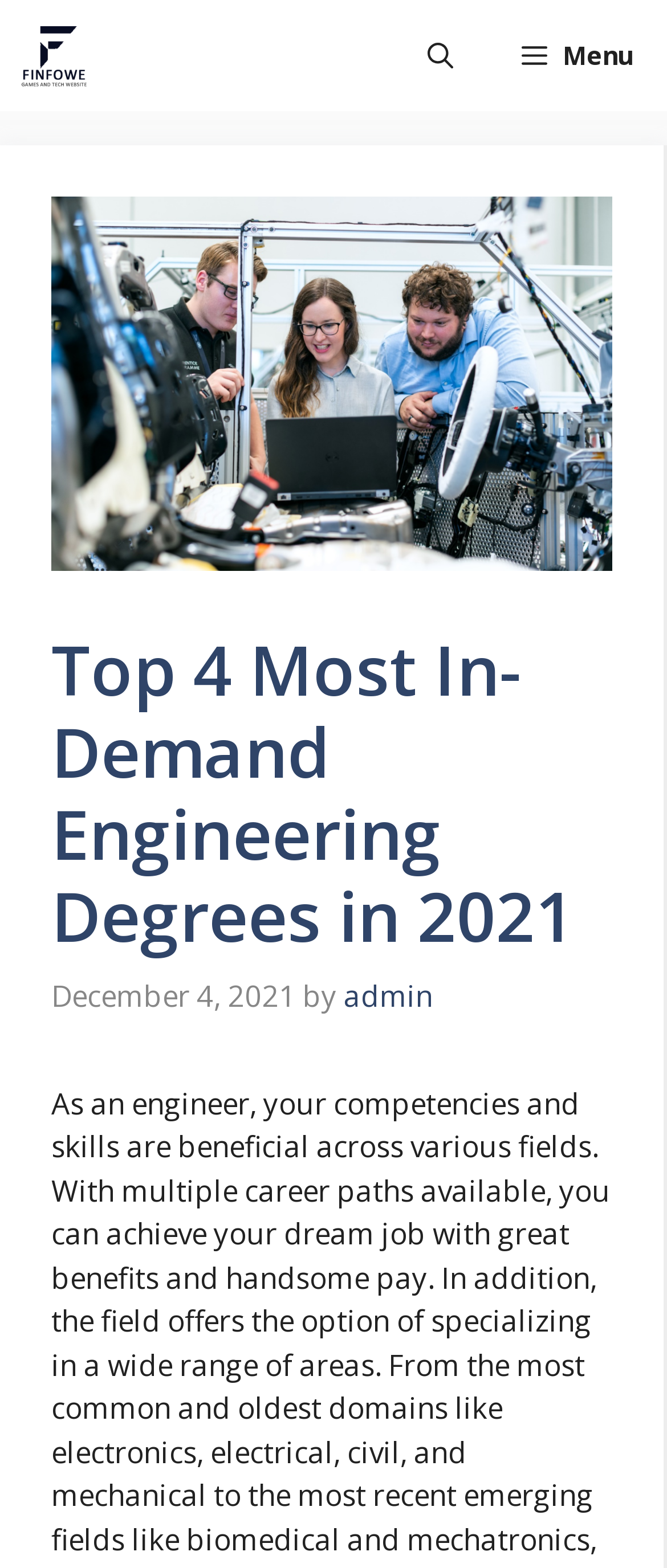What is the function of the link in the navigation section?
Could you please answer the question thoroughly and with as much detail as possible?

I found the function of the link by looking at the link element in the navigation section, which has the text 'Open Search Bar'.